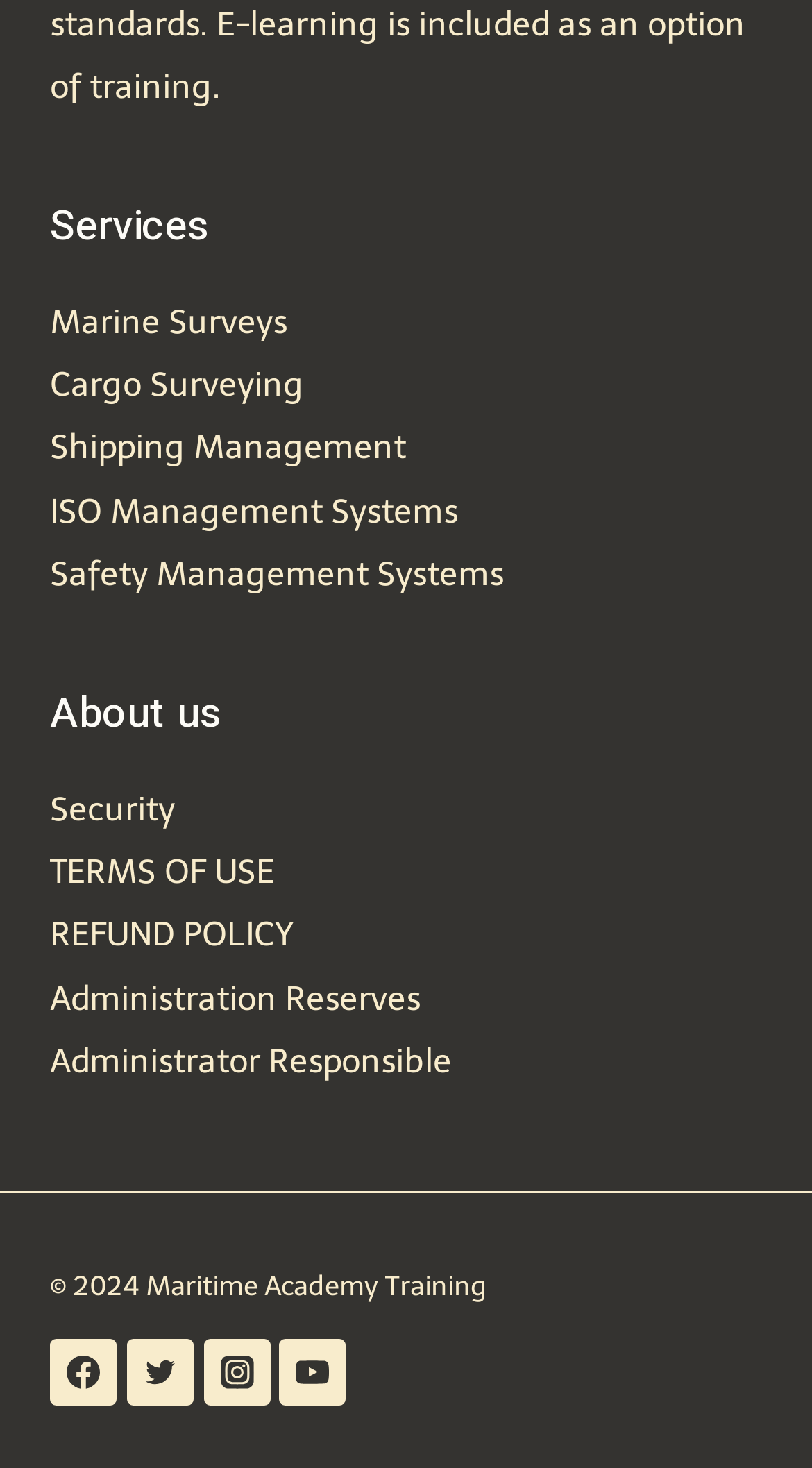Identify the bounding box of the HTML element described here: "Facebook". Provide the coordinates as four float numbers between 0 and 1: [left, top, right, bottom].

[0.062, 0.912, 0.144, 0.958]